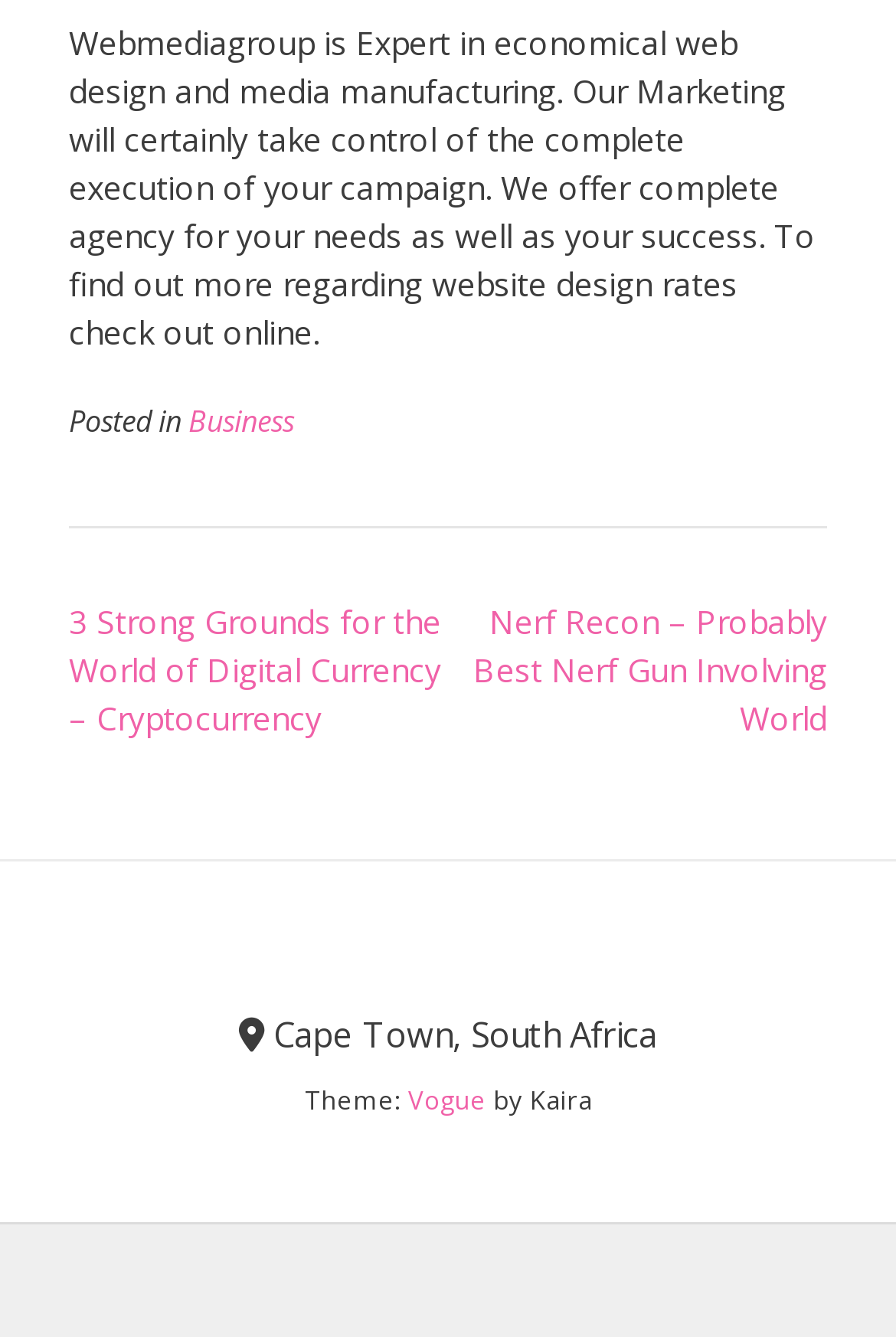Give a one-word or phrase response to the following question: How many links are there in the footer section?

2